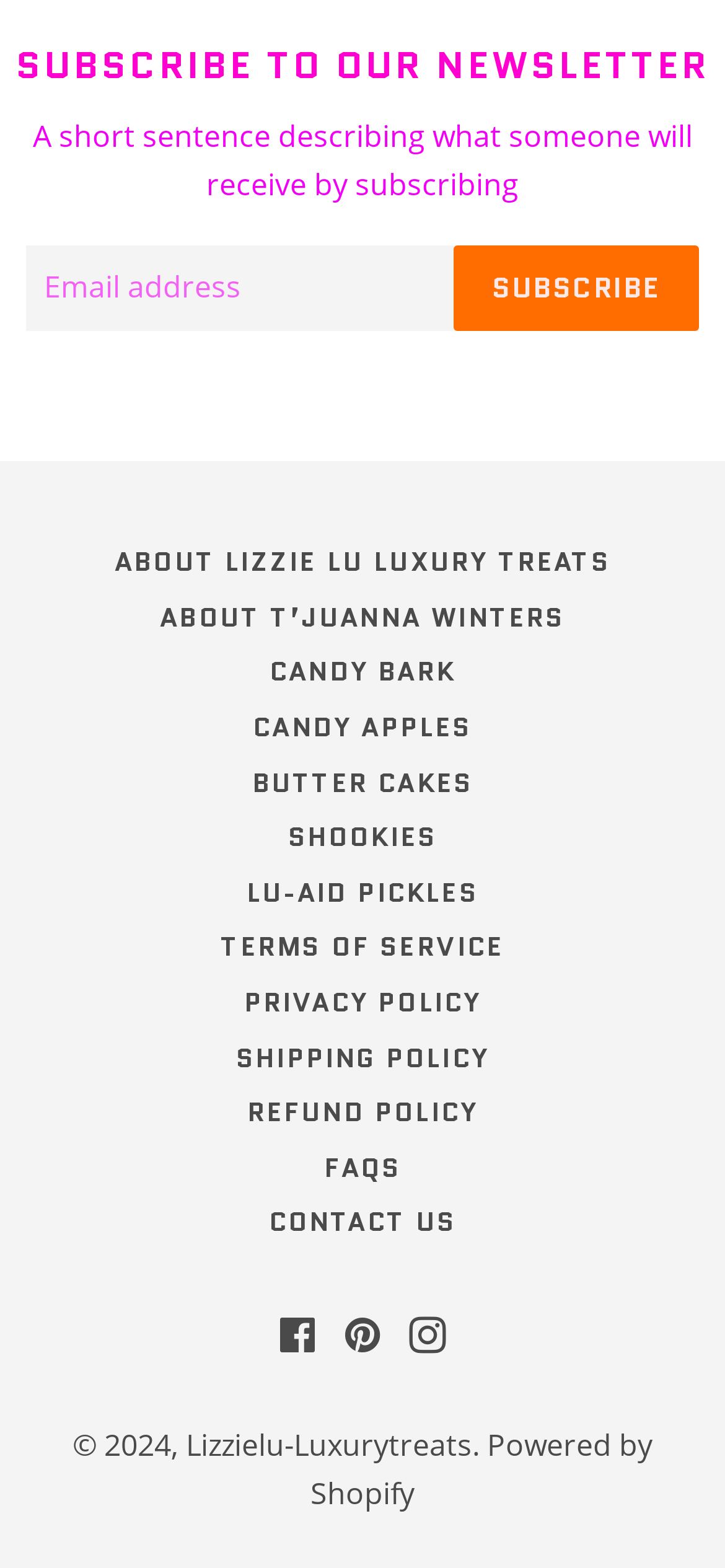What is the copyright year mentioned on the webpage?
Please provide a full and detailed response to the question.

The webpage has a copyright notice at the bottom, which mentions the year '2024', indicating that the webpage's content is copyrighted until 2024.